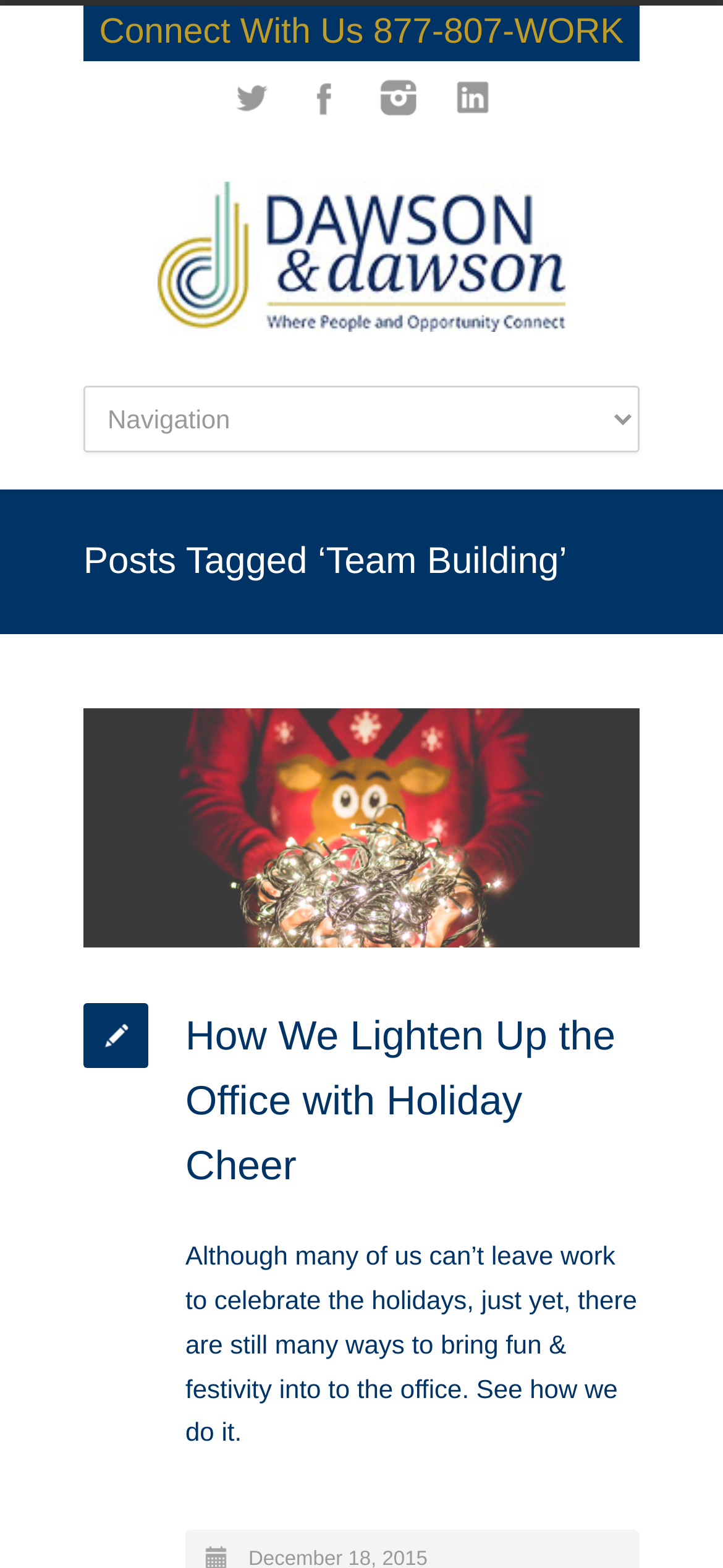Give a full account of the webpage's elements and their arrangement.

The webpage is about Dawson & Dawson, Inc.'s team building archives. At the top, there is a section for connecting with the company, featuring a "Connect With Us" label, a phone number "877-807-WORK", and social media links to Twitter, Facebook, Instagram, and LinkedIn, all aligned horizontally. 

Below this section, there is a logo of Dawson & Dawson, Inc. on the left, with a link to the company's main page. On the right, there is a dropdown menu with no initial text displayed.

The main content of the webpage is a blog post archive, with a heading "Posts Tagged ‘Team Building’" at the top. The first post is titled "How We Lighten Up the Office with Holiday Cheer", with a permalink and a brief summary describing how the company brings fun and festivity into the office during the holiday season. The post title is also a link, and there is a "Read more" link below the summary.